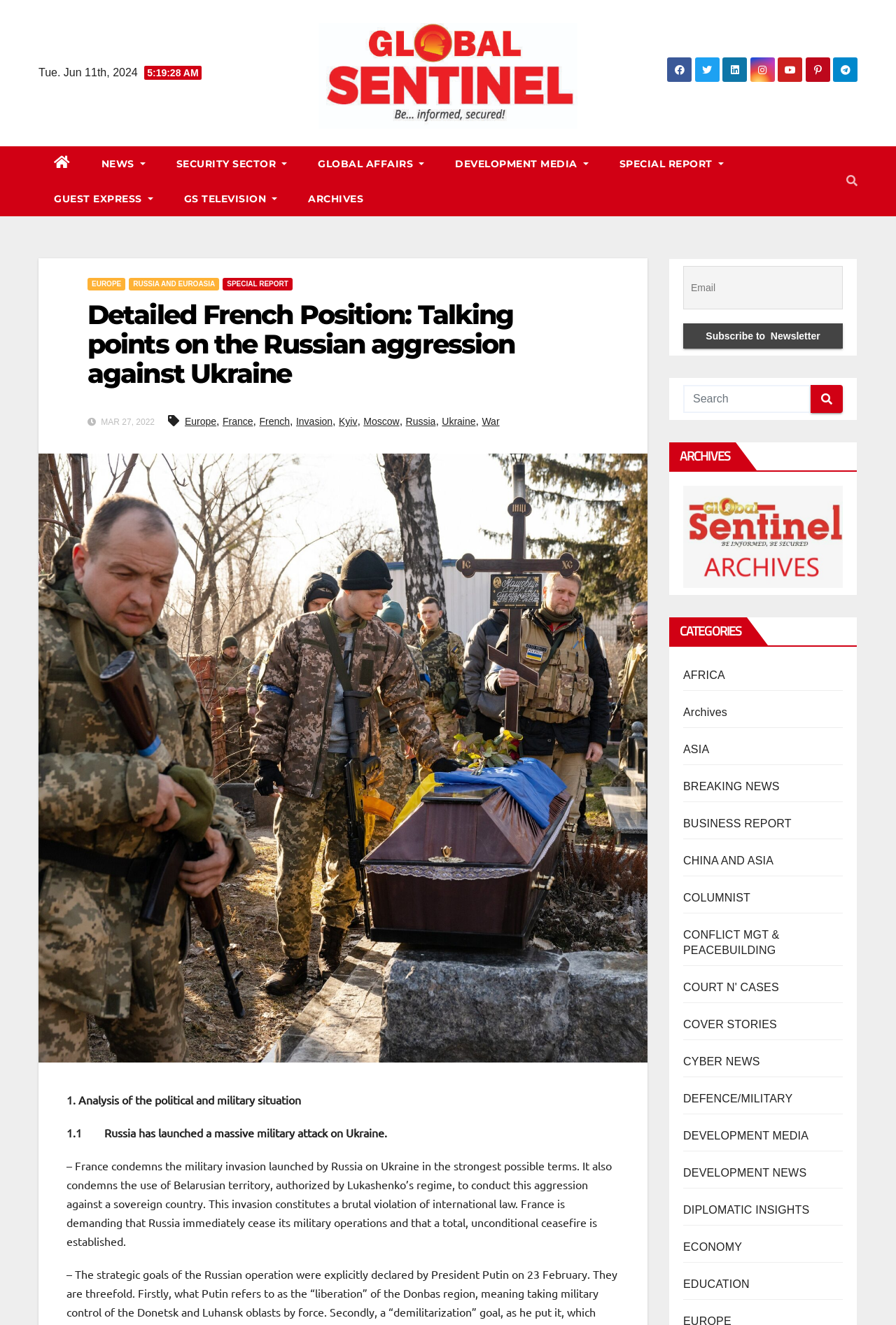Generate an in-depth caption that captures all aspects of the webpage.

This webpage appears to be a news article or blog post from a website called Global Sentinel, with a focus on international news and politics. At the top of the page, there is a navigation menu with links to various sections of the website, including News, Security Sector, Global Affairs, and Development Media. Below this menu, there is a heading that reads "Detailed French Position: Talking points on the Russian aggression against Ukraine".

The main content of the page is a lengthy article or report that discusses the Russian invasion of Ukraine and the French government's response to it. The article is divided into sections, with headings and subheadings that outline the different topics being discussed. The text is dense and informative, with many links to related articles or topics scattered throughout.

To the right of the main content, there is a sidebar with several features. At the top, there is a search bar that allows users to search the website for specific topics or keywords. Below this, there is a section with links to various categories or topics, including Africa, Asia, Breaking News, and Business Report. Further down, there is a section with links to archives of past articles or news stories.

At the bottom of the page, there is a call-to-action to subscribe to the website's newsletter, with a text box to enter an email address and a button to submit the request. There is also a search box and a button to search the website.

Throughout the page, there are several icons and images, including a logo for Global Sentinel at the top of the page and various social media icons in the navigation menu. The overall design of the page is clean and organized, with a focus on presenting a large amount of information in a clear and readable format.